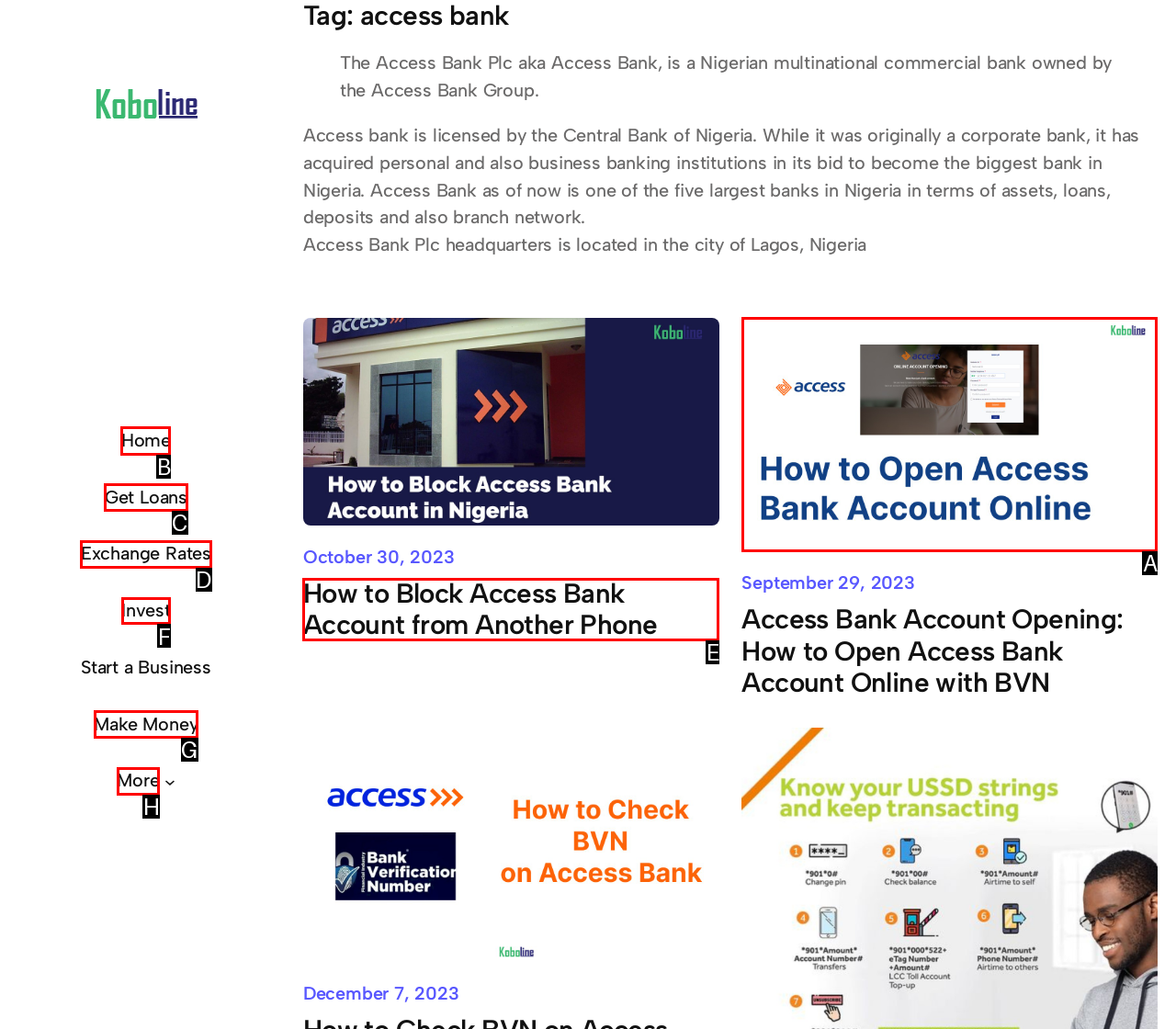Indicate the UI element to click to perform the task: Click the Home link. Reply with the letter corresponding to the chosen element.

B